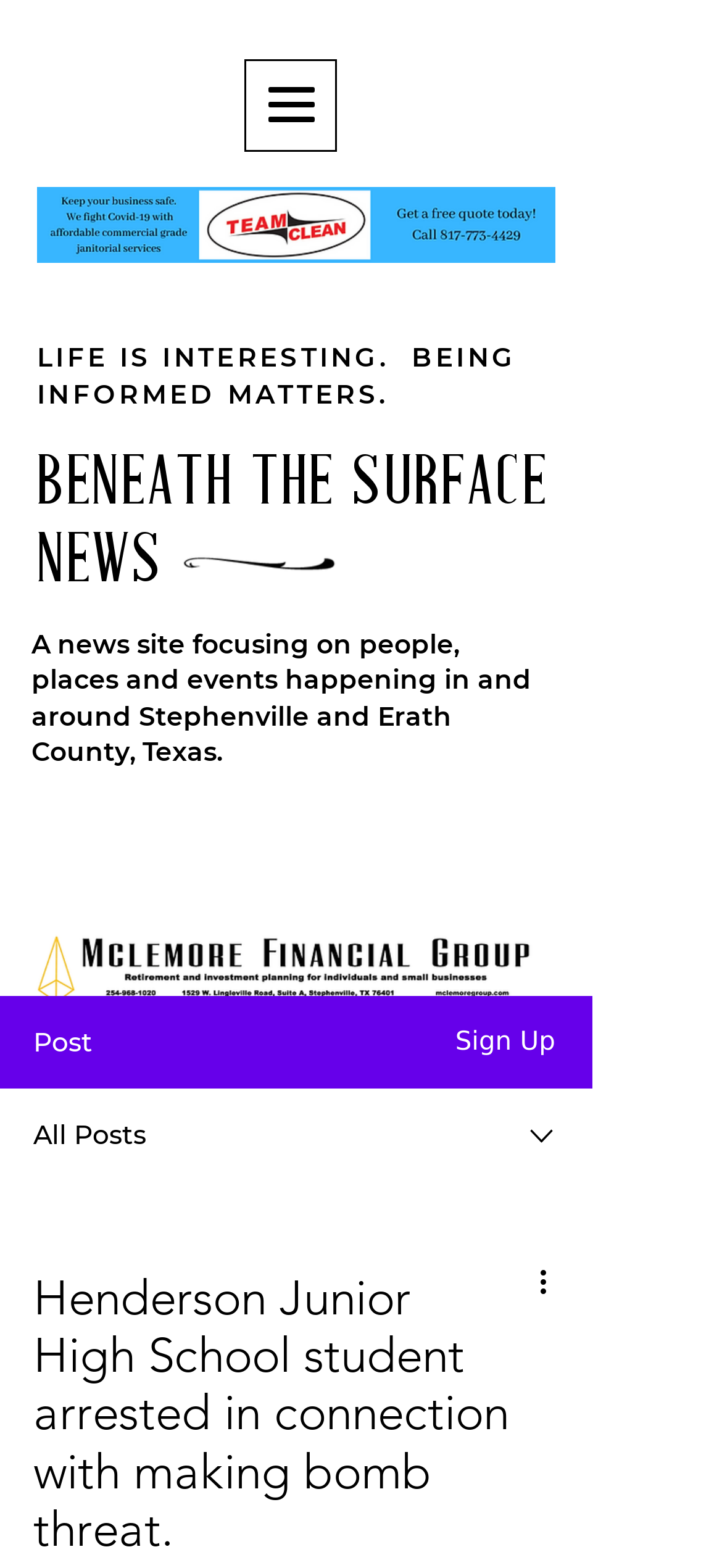Refer to the image and offer a detailed explanation in response to the question: What is the image above the 'NEWS' heading?

The image above the 'NEWS' heading is 'Florish-1.png', which is an image element on the webpage.